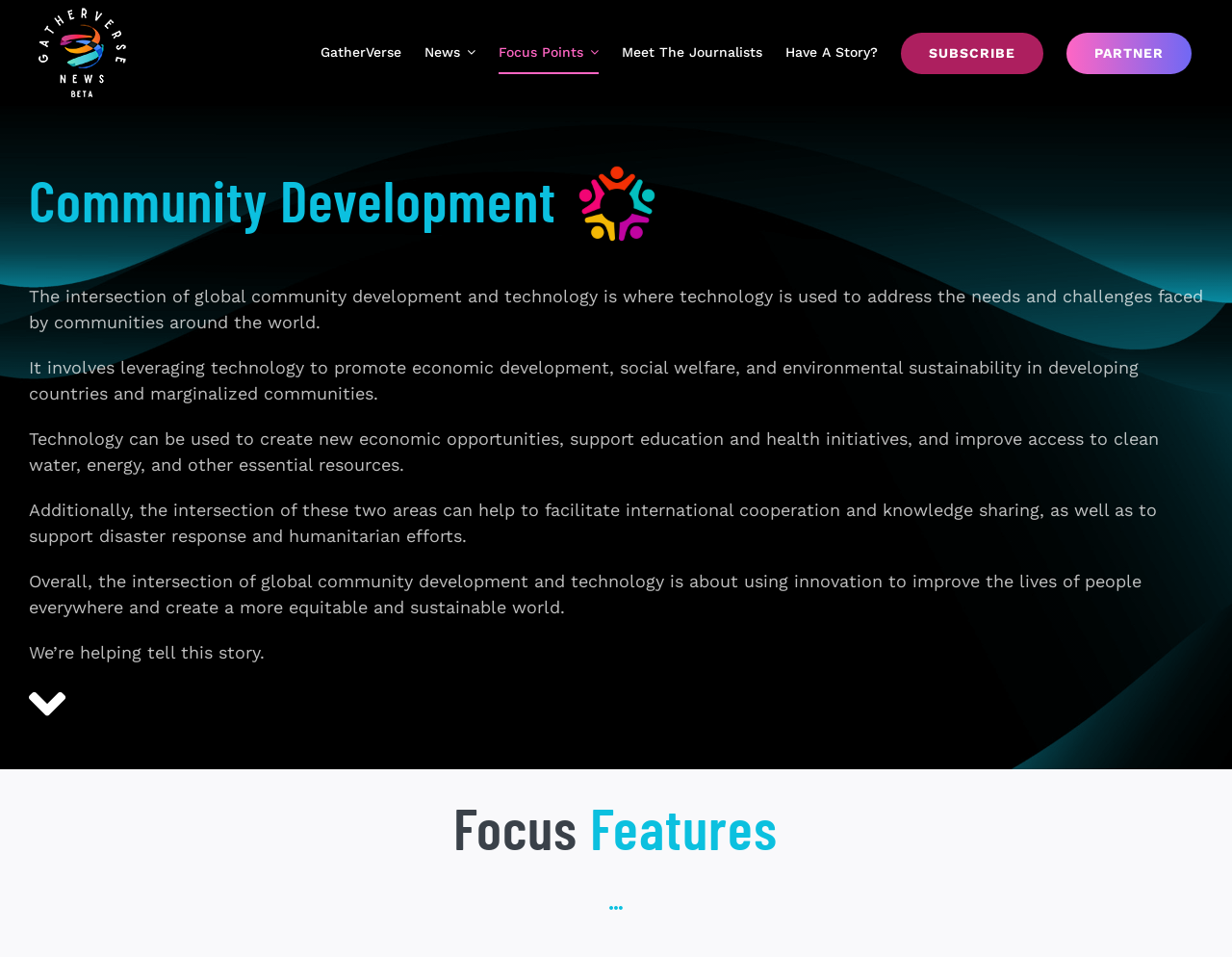Locate the bounding box coordinates of the element that should be clicked to fulfill the instruction: "Inquire about the product".

None